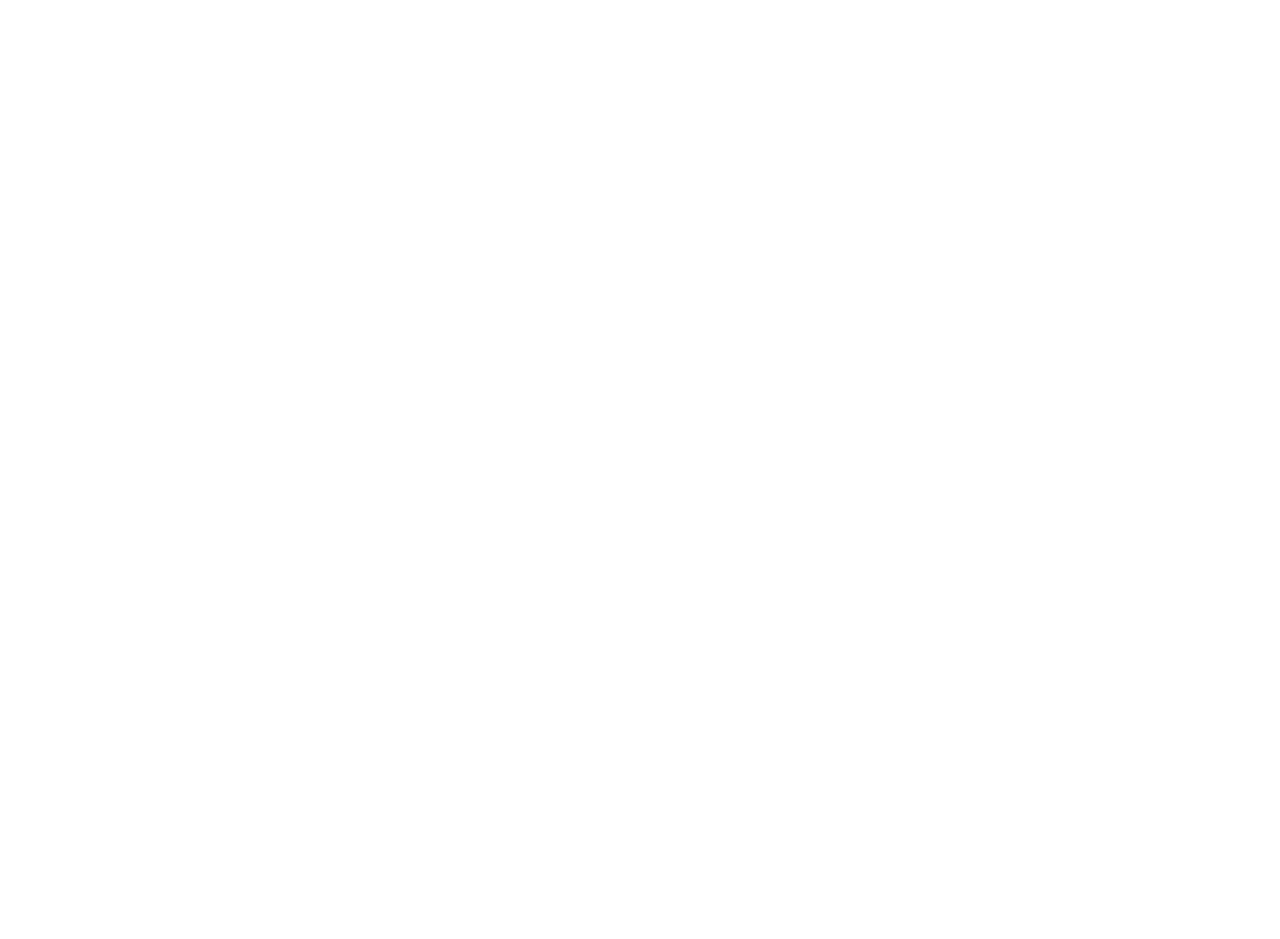Find the bounding box coordinates of the clickable area required to complete the following action: "Visit the Admissions page".

[0.575, 0.907, 0.646, 0.924]